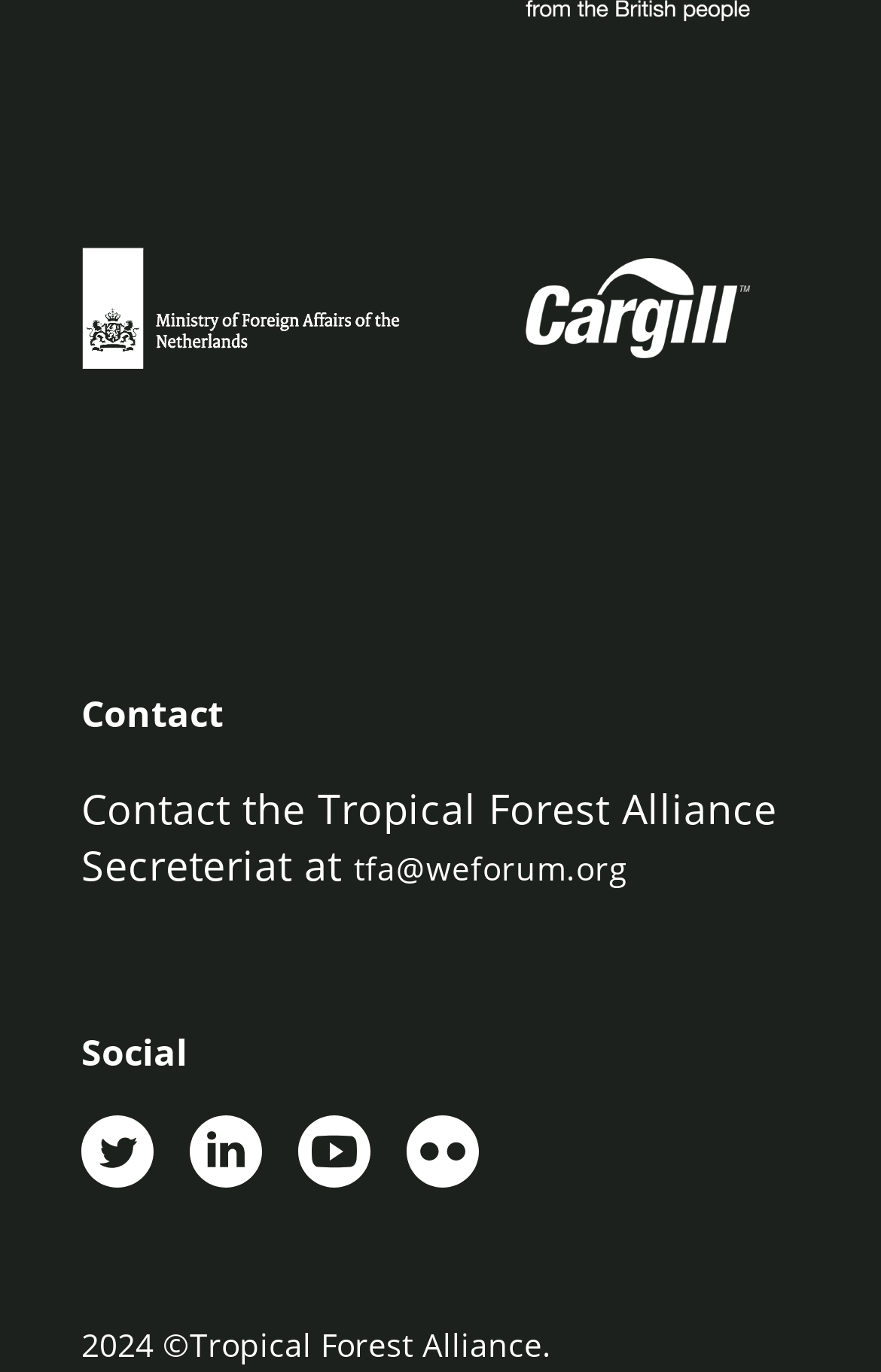How many partners or supporters are listed?
Please respond to the question with a detailed and informative answer.

There are two link elements with corresponding image elements, each representing a partner or supporter. These are the Ministry of Foreign Affairs of the Netherlands and Cargill.